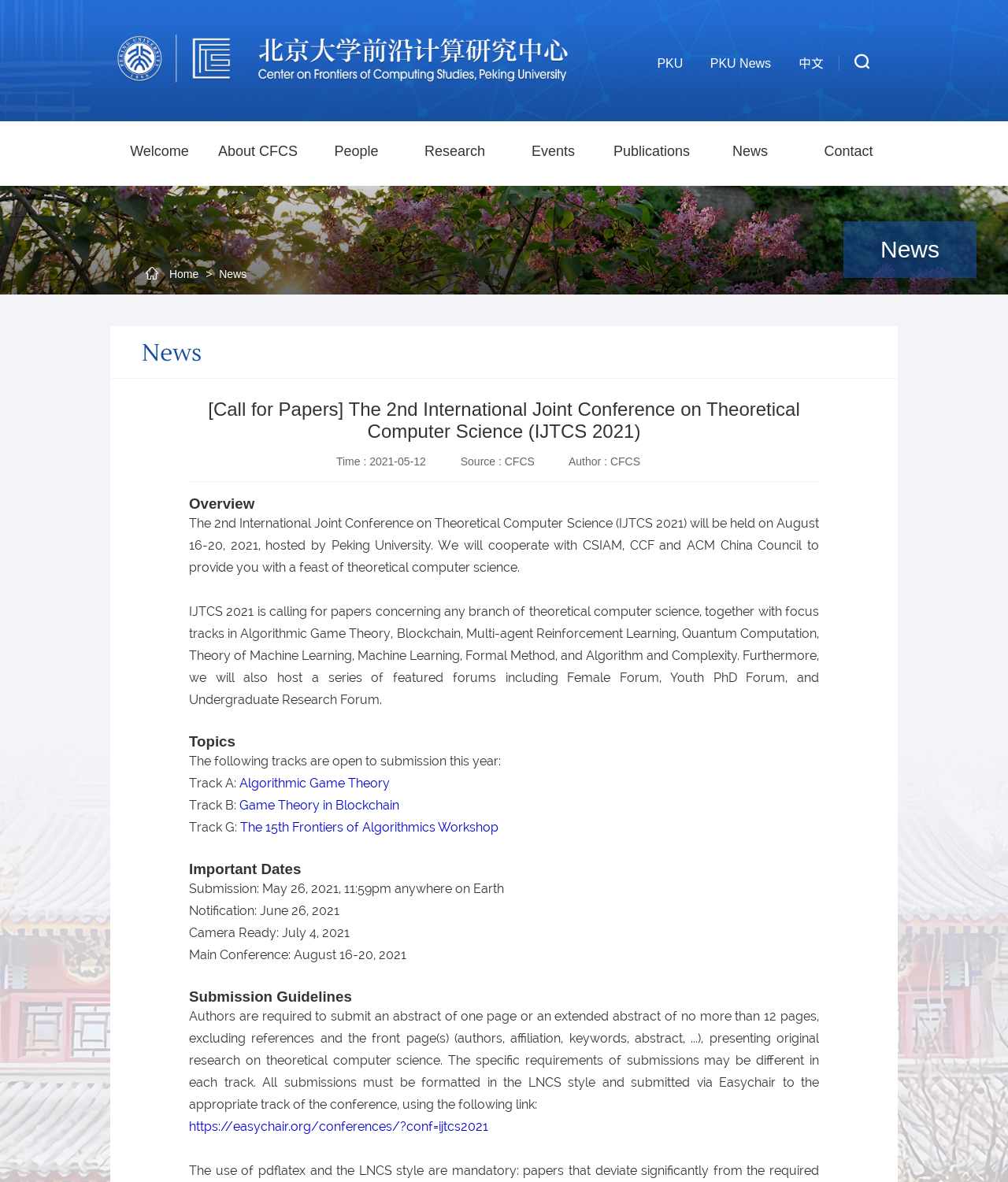Please give a short response to the question using one word or a phrase:
Where can authors submit their papers?

Easychair